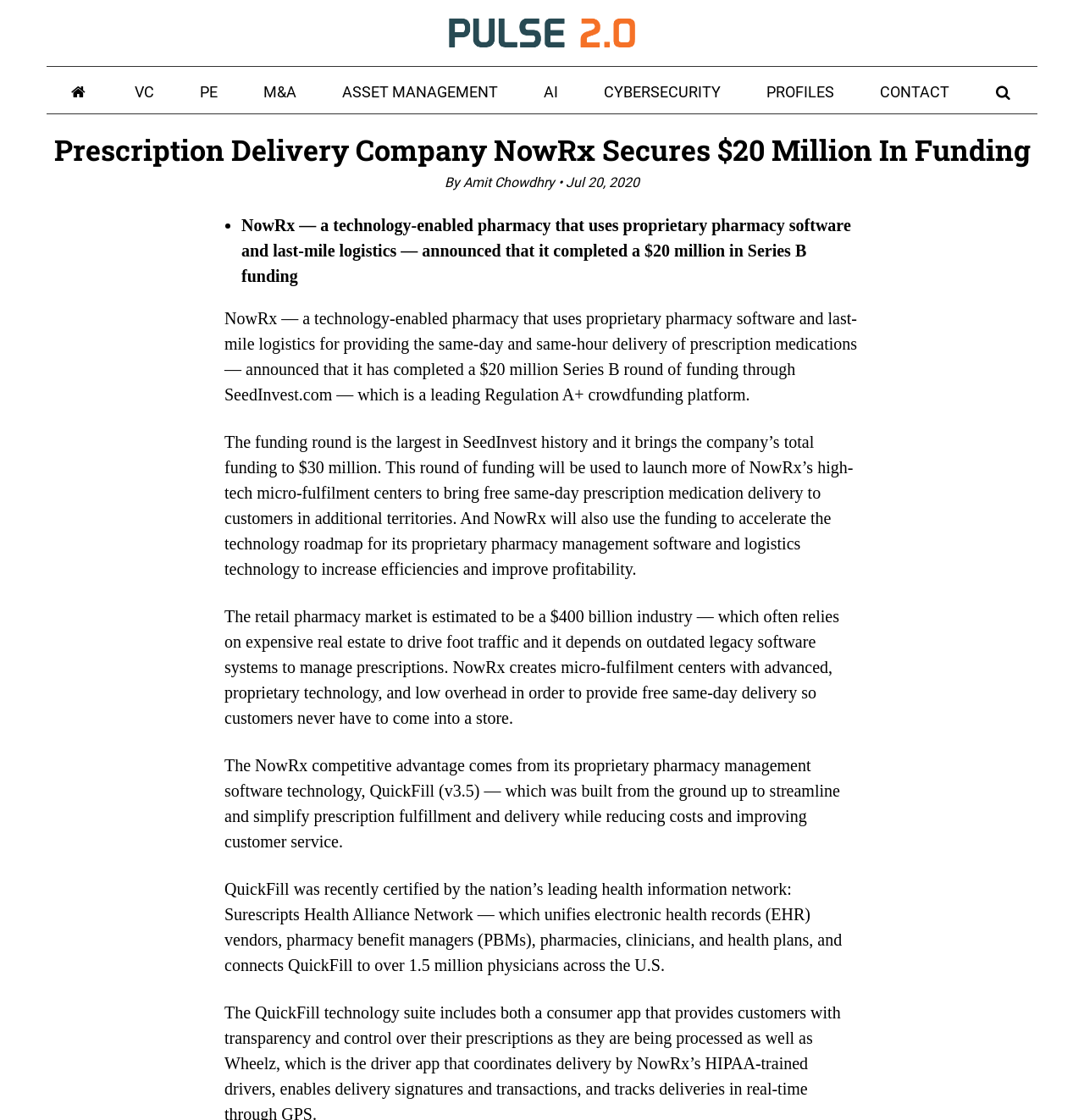What is QuickFill? Using the information from the screenshot, answer with a single word or phrase.

Pharmacy management software